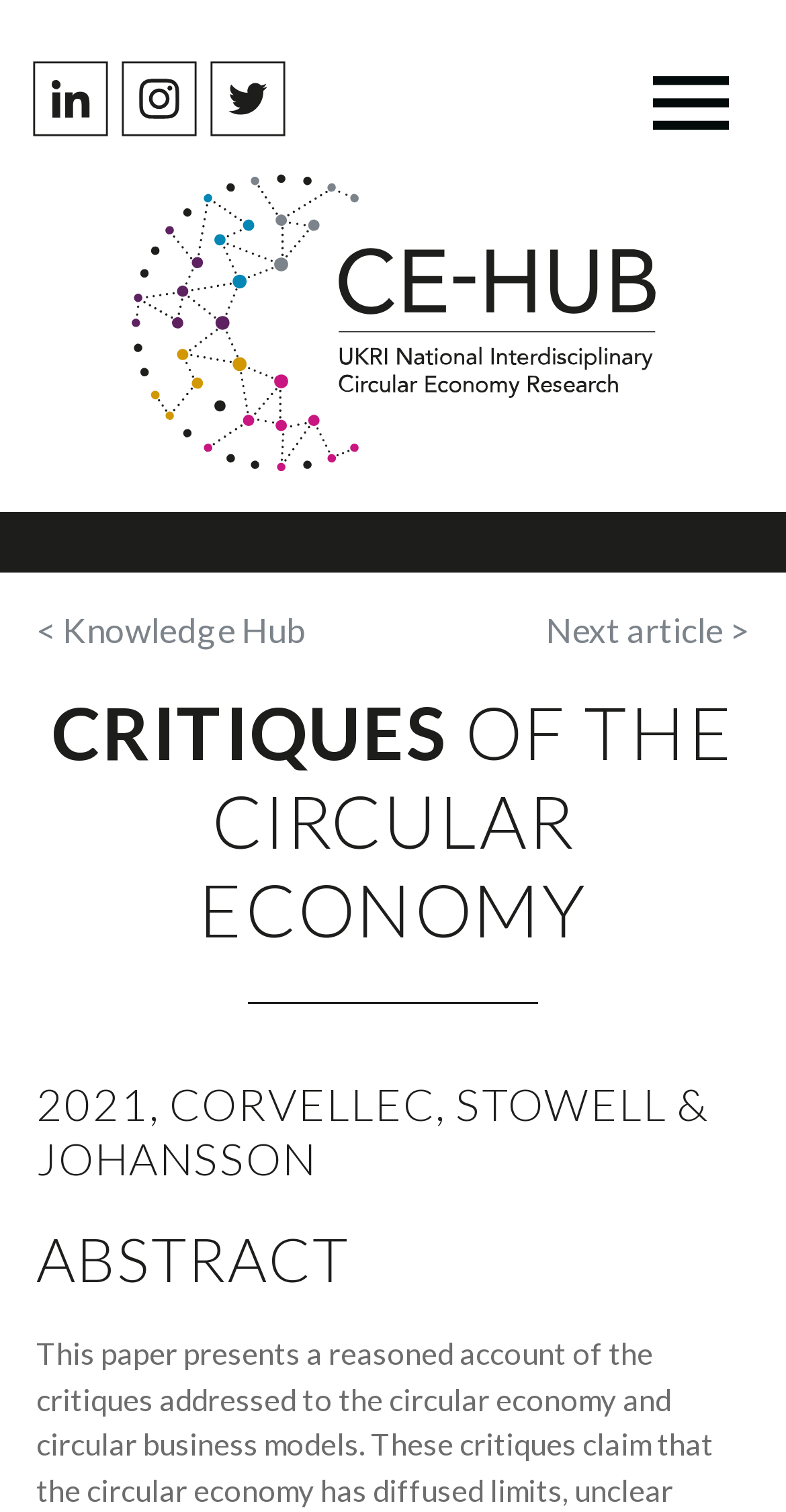What is the purpose of the links at the top?
Refer to the image and provide a one-word or short phrase answer.

Navigation